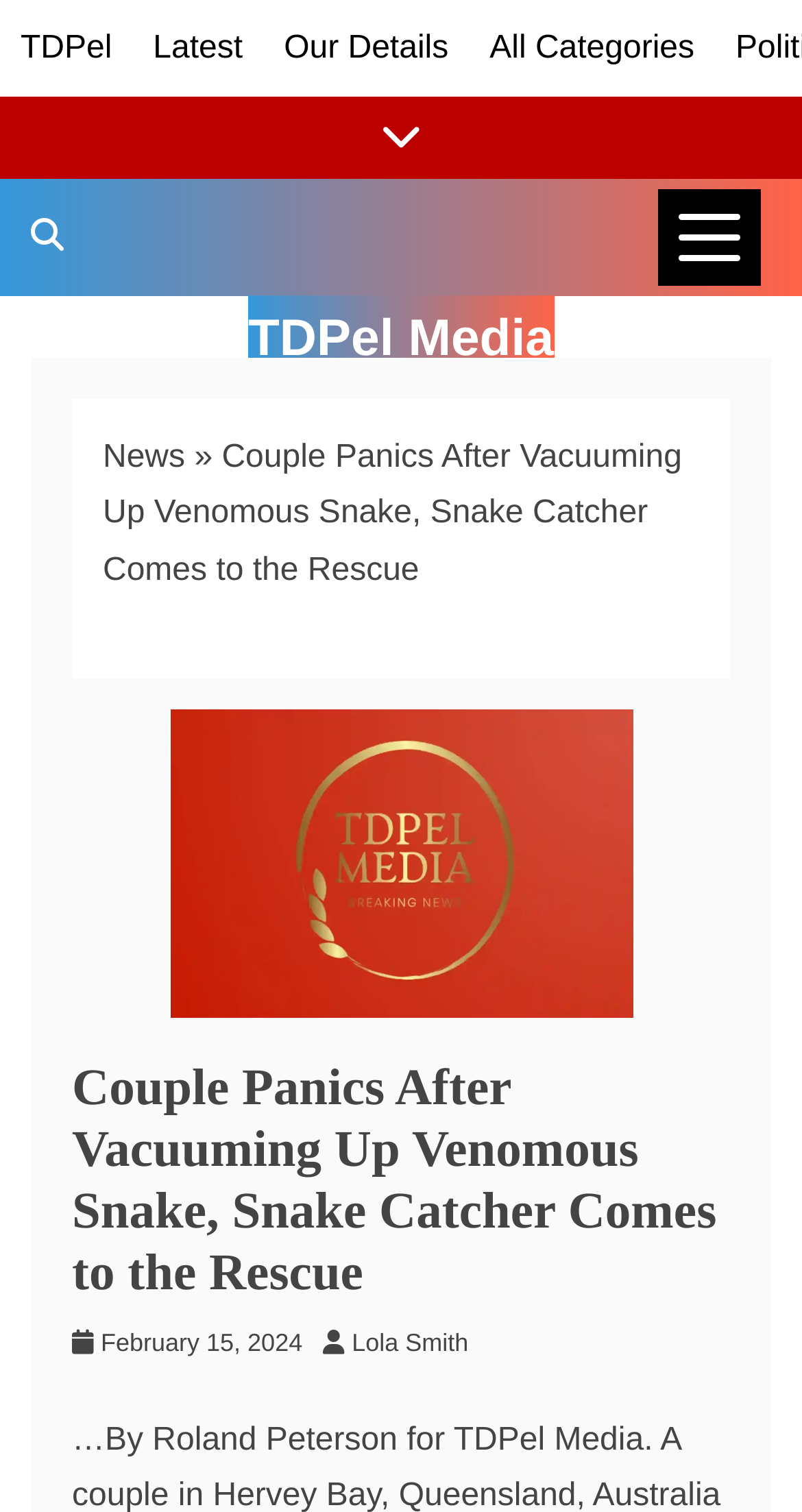Determine the bounding box coordinates for the clickable element to execute this instruction: "view latest news". Provide the coordinates as four float numbers between 0 and 1, i.e., [left, top, right, bottom].

[0.191, 0.02, 0.303, 0.044]